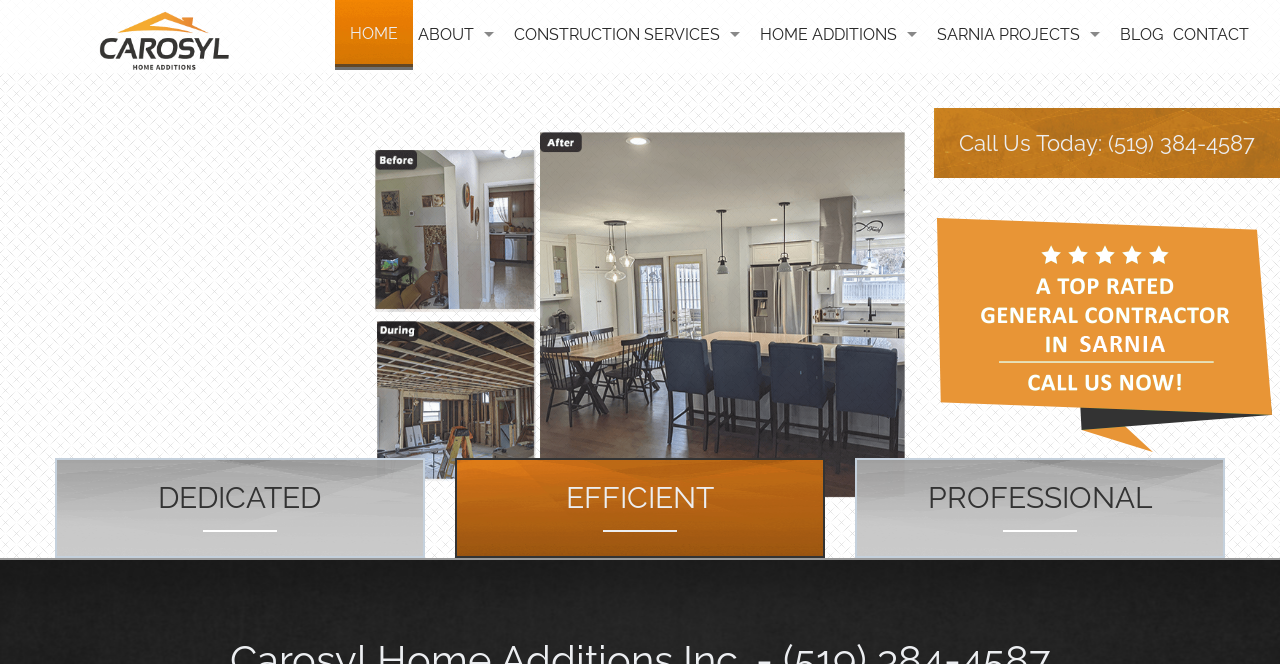What is the phone number to call for a free consultation?
Provide a detailed and extensive answer to the question.

I found the phone number by looking at the static text element that says 'Call Us Today:' and the adjacent static text element that displays the phone number.